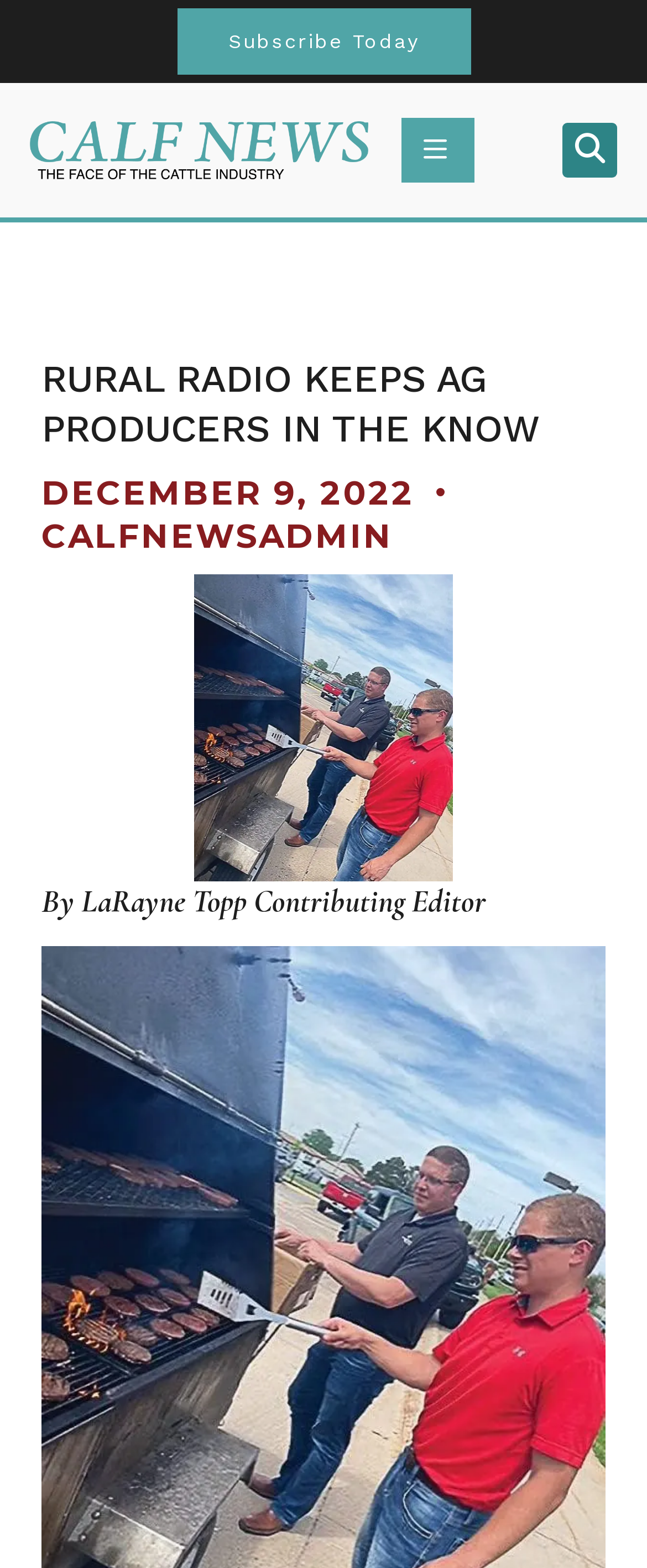Examine the image and give a thorough answer to the following question:
What is the purpose of the search button?

The search button is located at the top right corner of the webpage, and it is accompanied by a search input field, indicating that the purpose of the search button is to search the website for specific content.